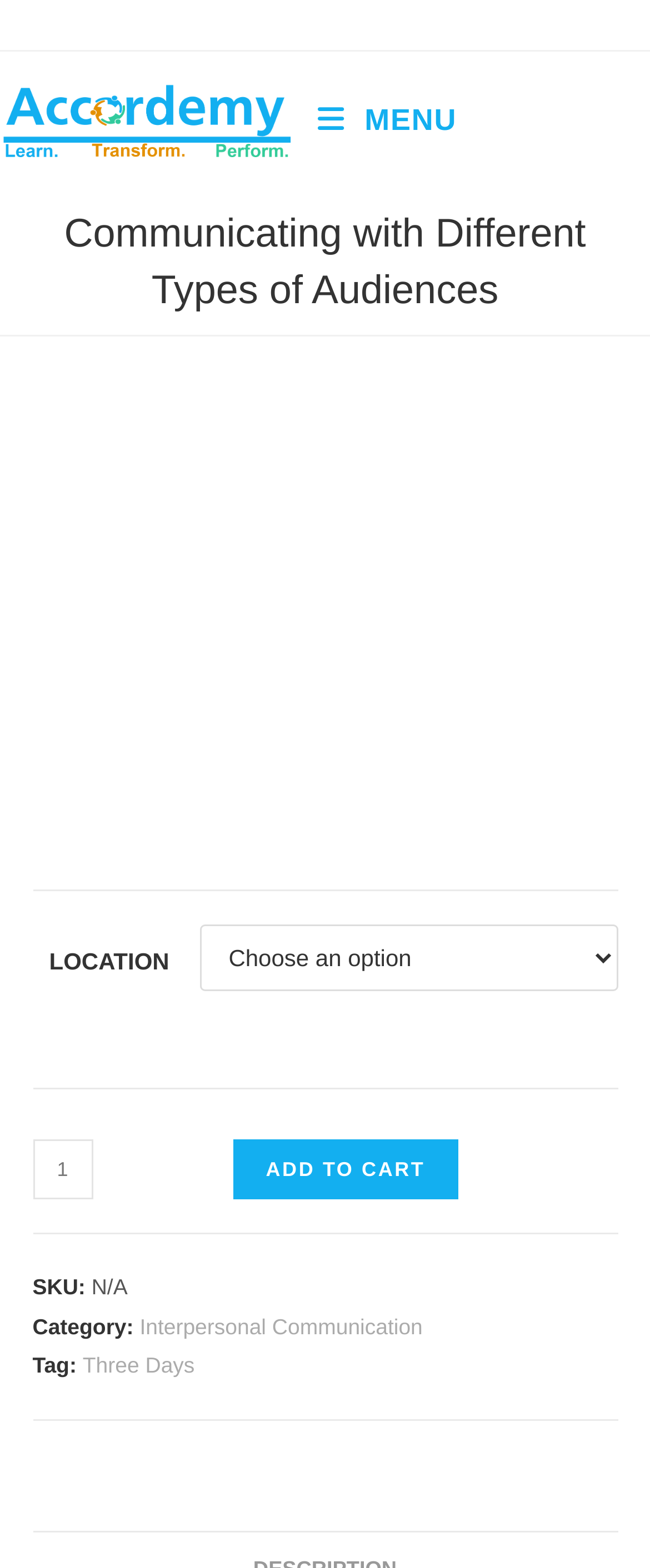What is the action of the button below the product description?
Based on the image, provide your answer in one word or phrase.

ADD TO CART